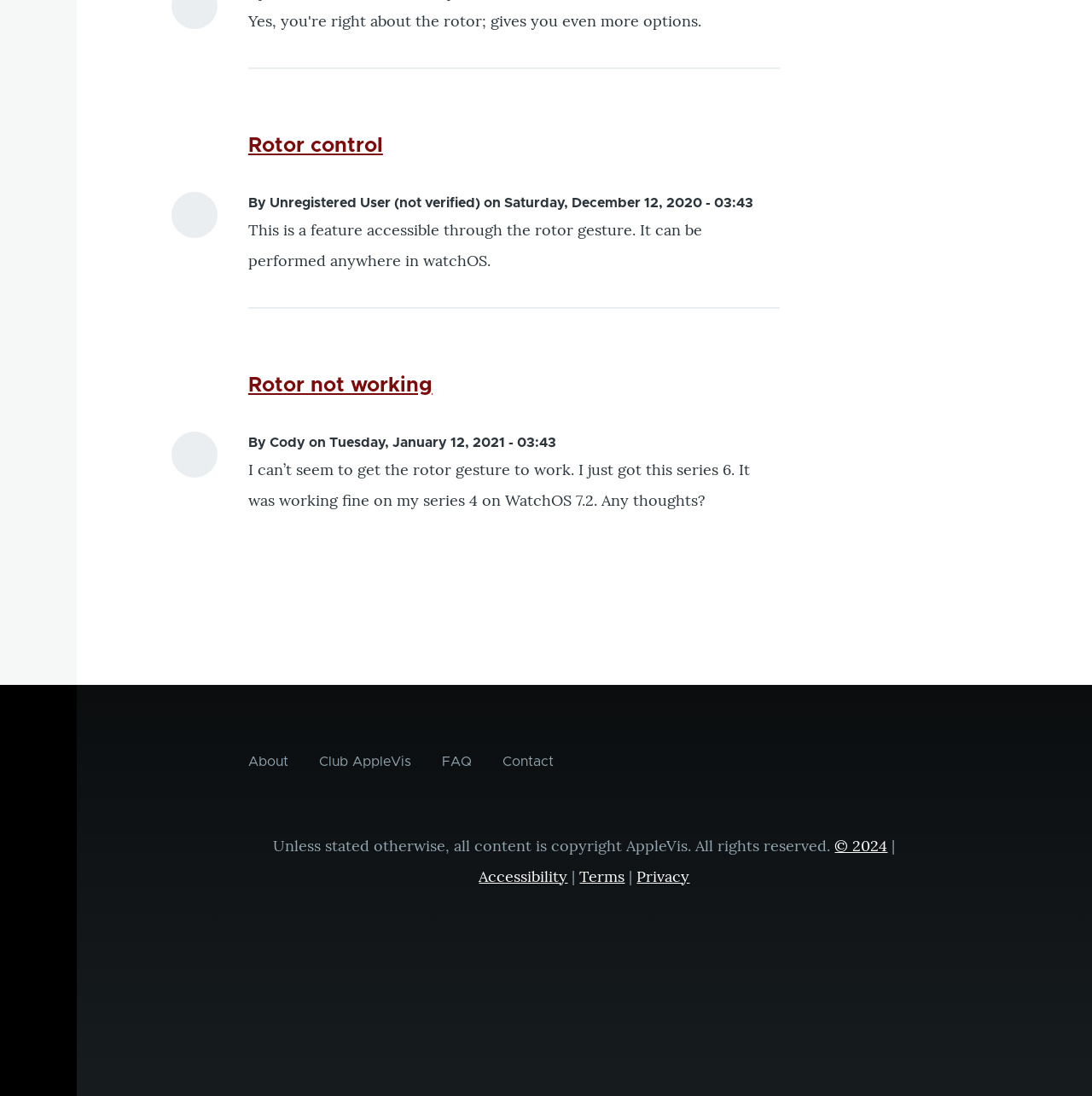Can you provide the bounding box coordinates for the element that should be clicked to implement the instruction: "Click on Rotor control"?

[0.227, 0.124, 0.351, 0.142]